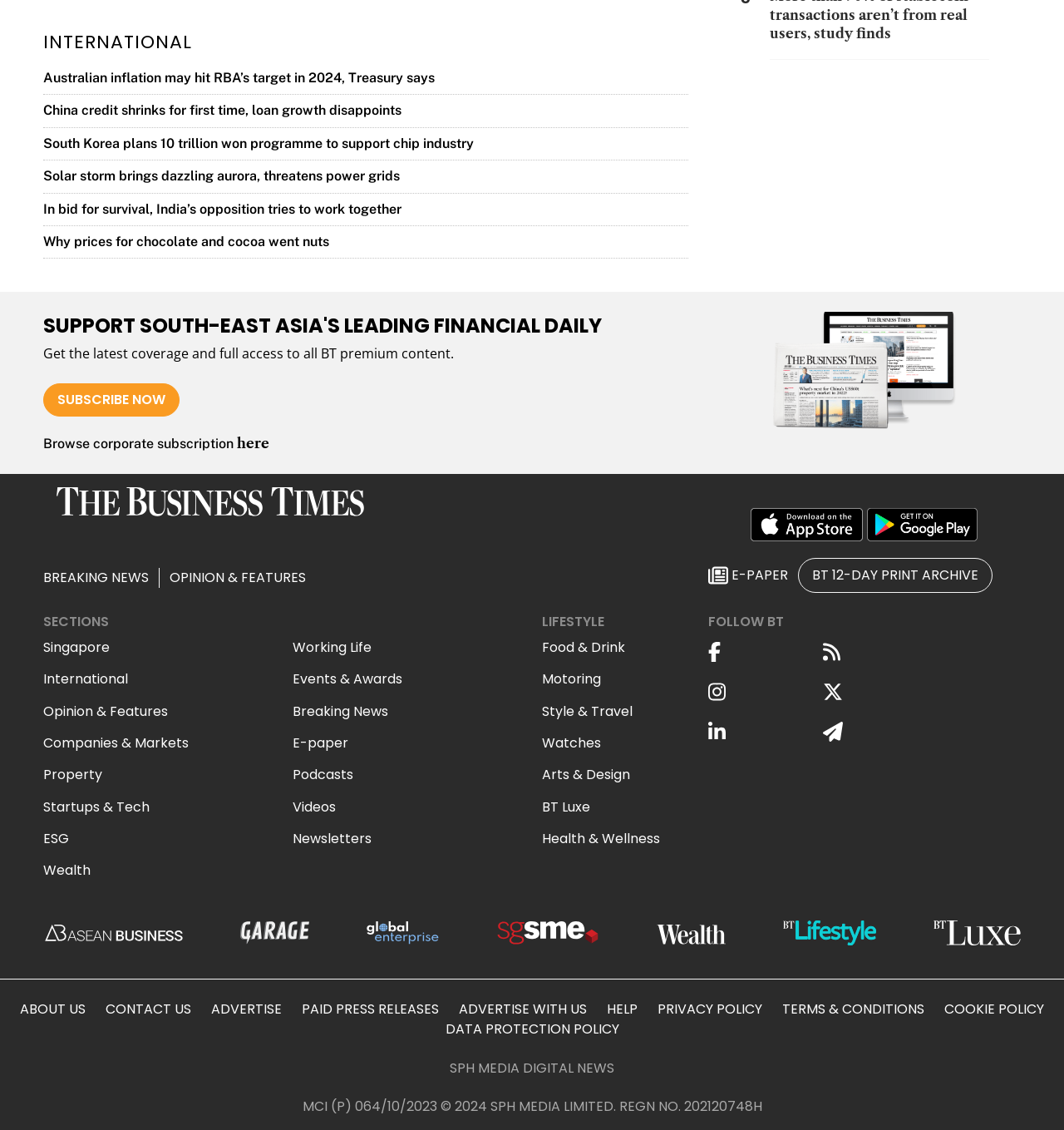Can you specify the bounding box coordinates of the area that needs to be clicked to fulfill the following instruction: "Click on '5 Classy Summer Vacation Destinations'"?

None